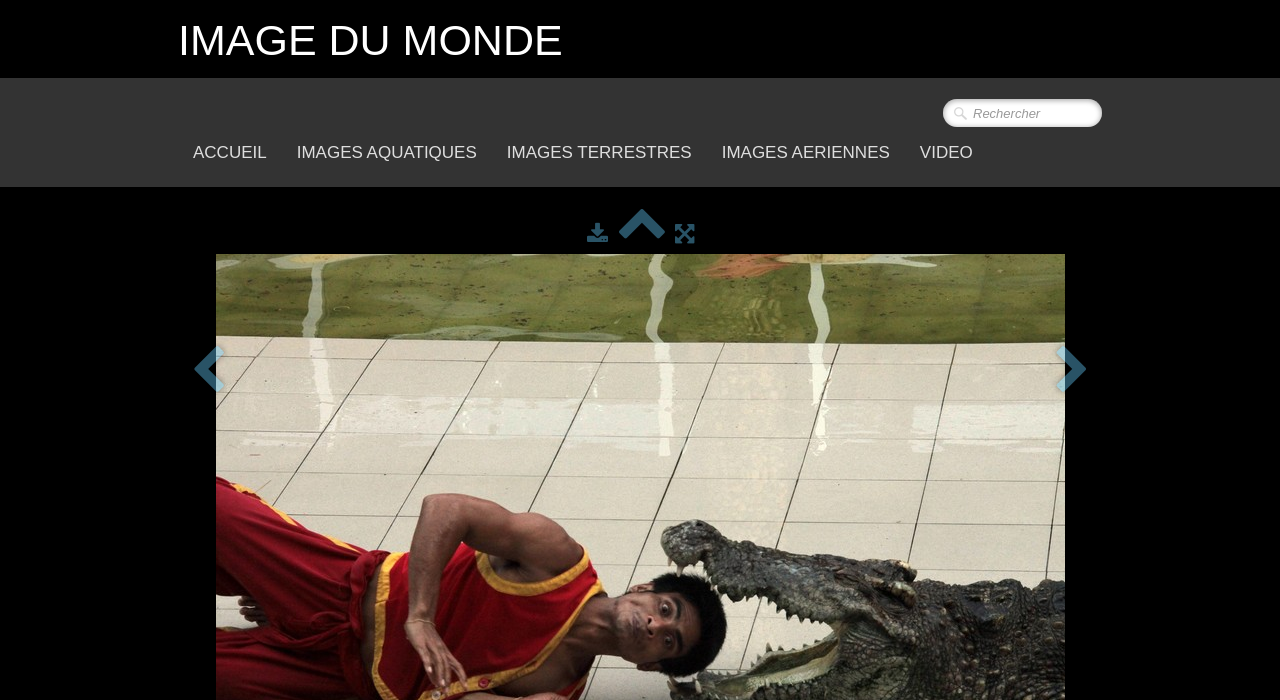Please predict the bounding box coordinates of the element's region where a click is necessary to complete the following instruction: "Click on the GeneratorMag link". The coordinates should be represented by four float numbers between 0 and 1, i.e., [left, top, right, bottom].

None